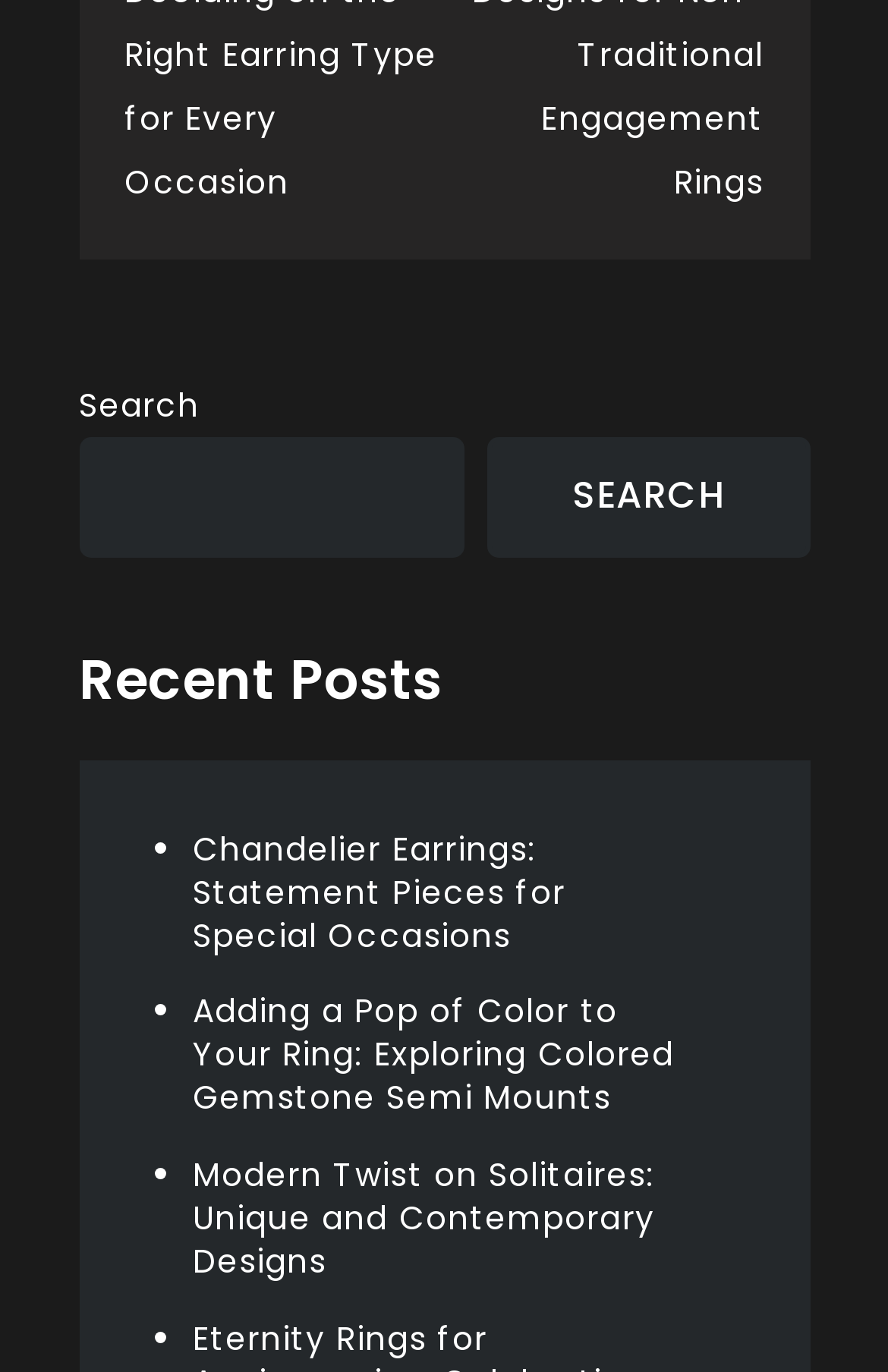Please provide a comprehensive response to the question below by analyzing the image: 
How many list markers are there?

There are four list markers, each represented by a bullet point, and they are located next to the links with article titles. The list markers are used to indicate the start of each list item.